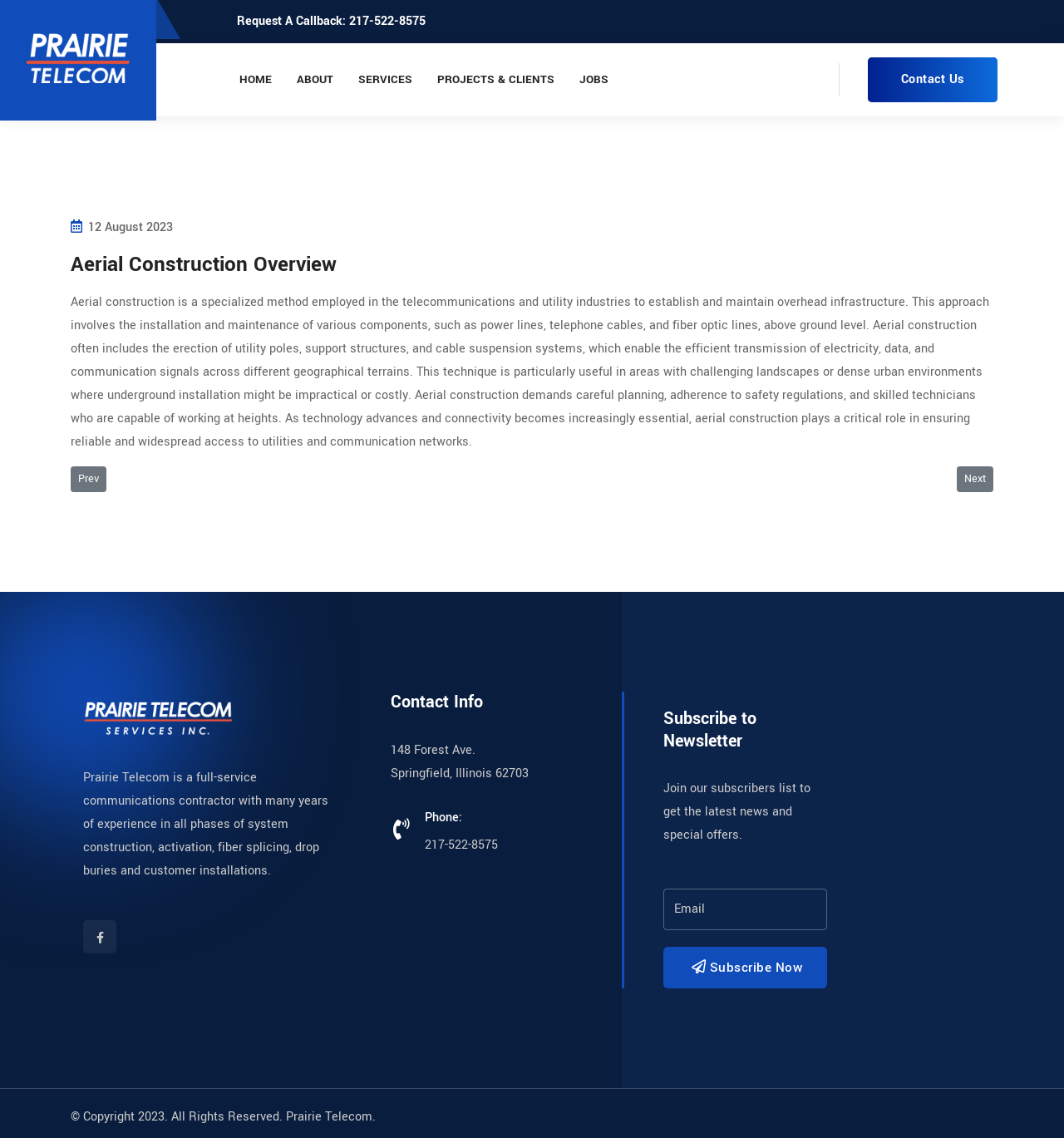Specify the bounding box coordinates of the element's area that should be clicked to execute the given instruction: "Read previous article". The coordinates should be four float numbers between 0 and 1, i.e., [left, top, right, bottom].

[0.066, 0.41, 0.1, 0.433]